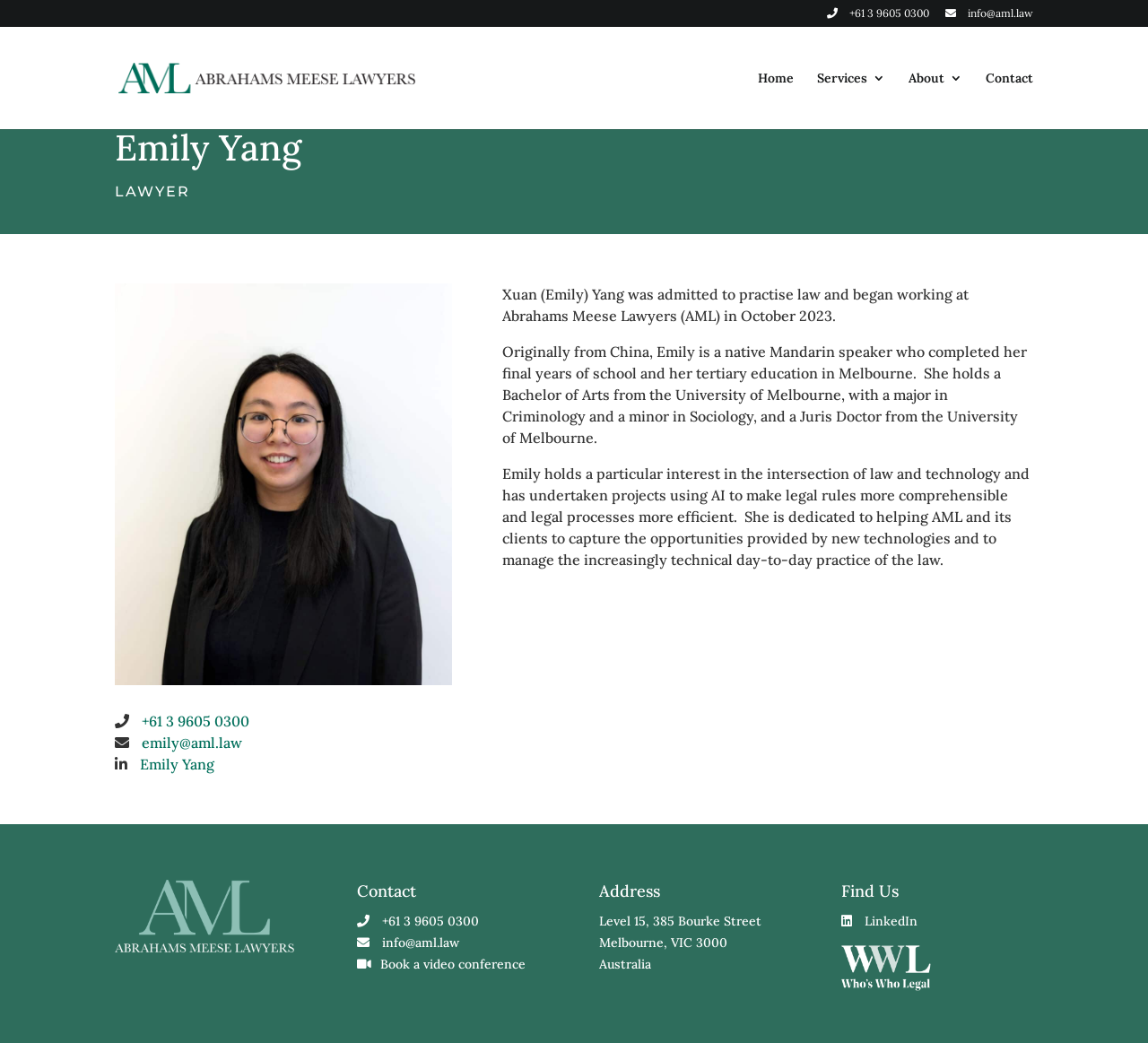Identify the bounding box coordinates for the element you need to click to achieve the following task: "View Emily Yang's profile". The coordinates must be four float values ranging from 0 to 1, formatted as [left, top, right, bottom].

[0.122, 0.724, 0.187, 0.741]